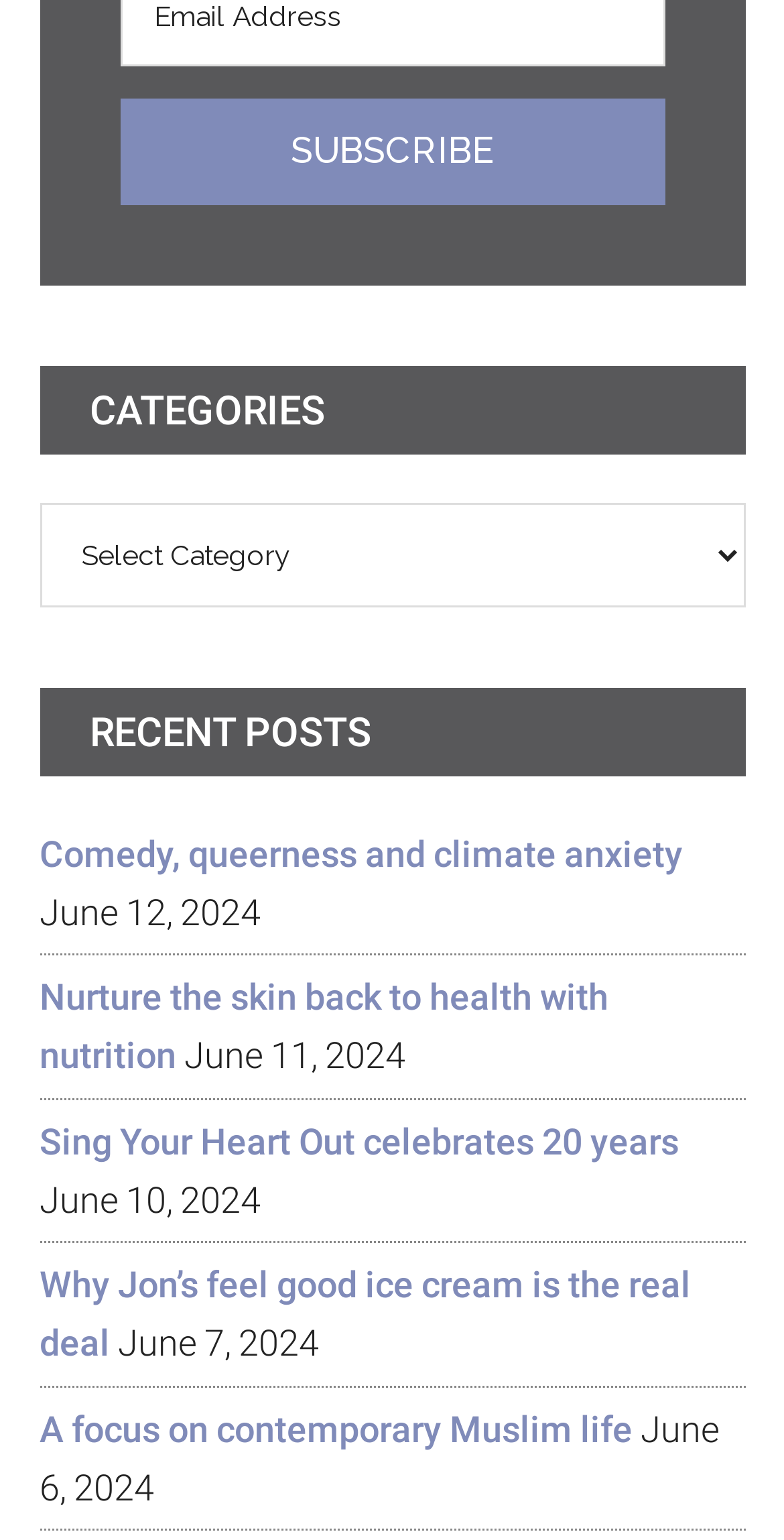How many recent posts are displayed?
Kindly offer a detailed explanation using the data available in the image.

There are five links under the 'RECENT POSTS' heading, each representing a recent post, which suggests that five recent posts are displayed.